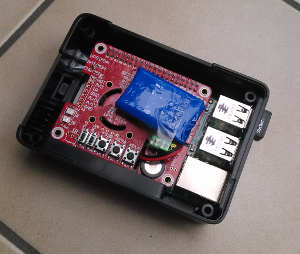Please provide a comprehensive answer to the question based on the screenshot: What is the color of the battery?

The image highlights the essential components including a blue battery and several connectors, which are part of the Raspberry Pi UPS case design.